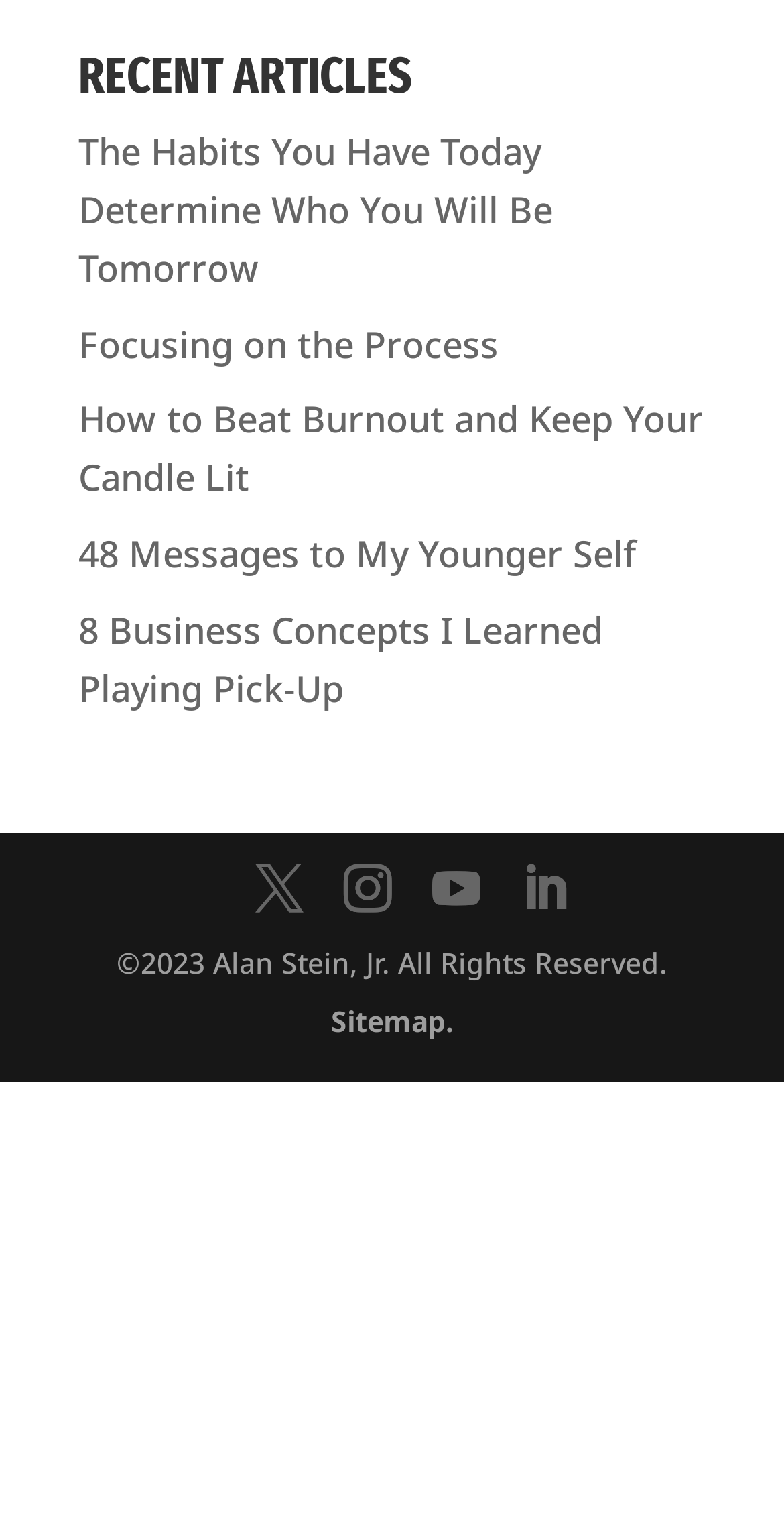Identify the bounding box coordinates of the section to be clicked to complete the task described by the following instruction: "read recent article about habits". The coordinates should be four float numbers between 0 and 1, formatted as [left, top, right, bottom].

[0.1, 0.083, 0.705, 0.191]